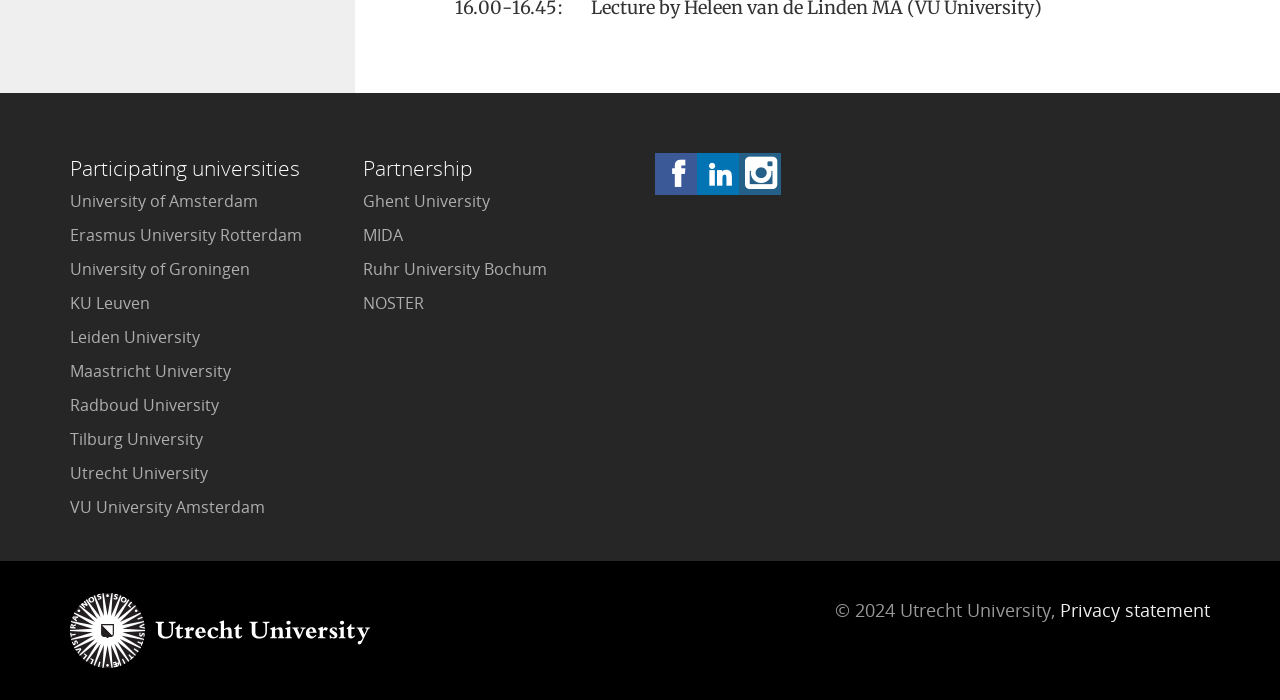Look at the image and write a detailed answer to the question: 
What is the last university listed?

I looked at the list of links under the 'Participating universities' heading and found that the last link is 'VU University Amsterdam'.